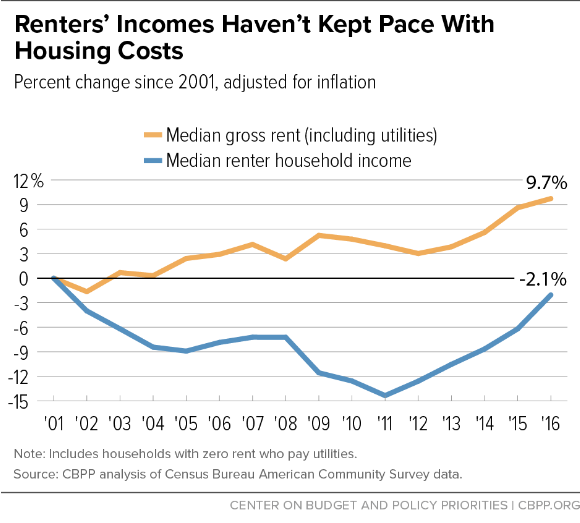What is the range of the y-axis in the graph?
Examine the screenshot and reply with a single word or phrase.

-15% to 12%